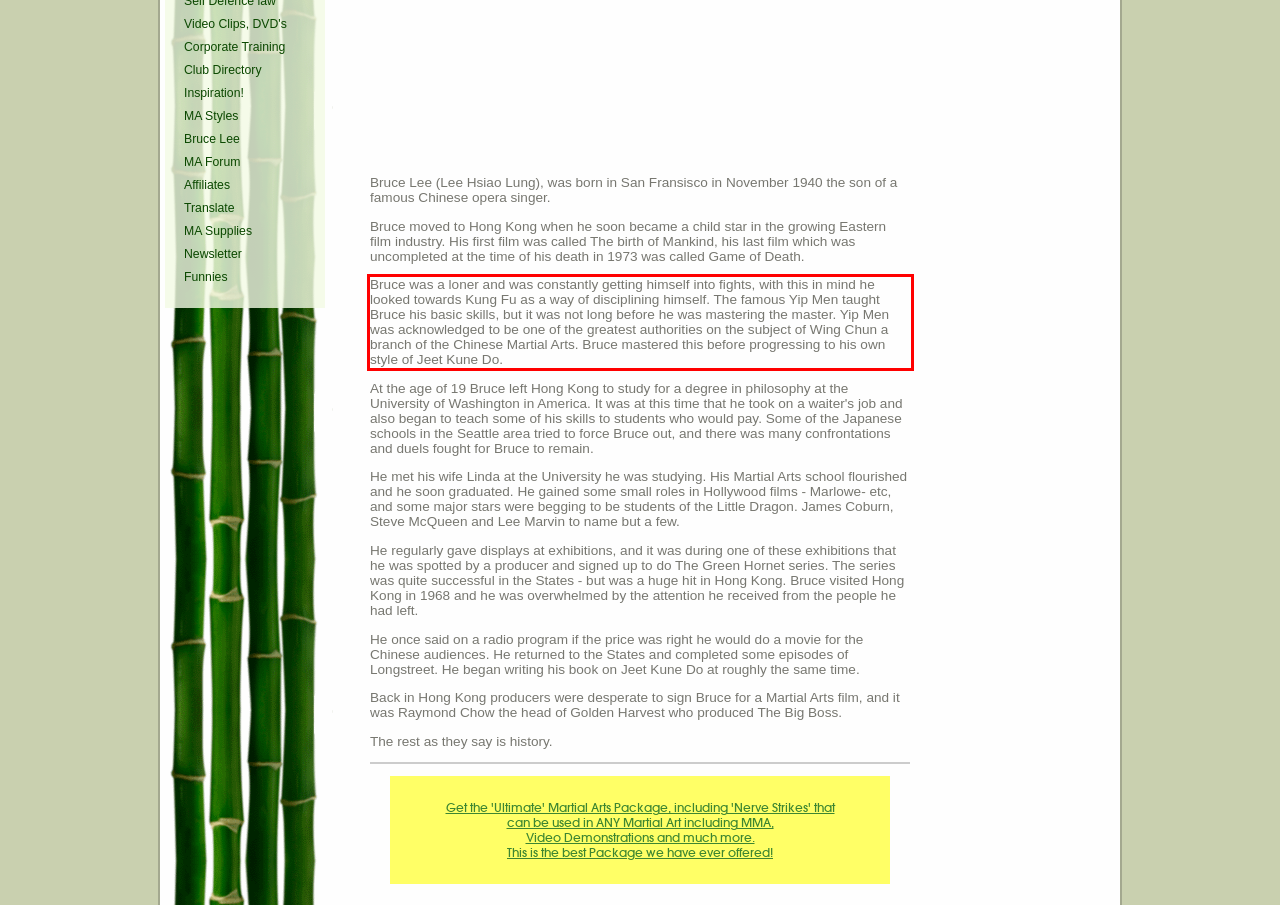Observe the screenshot of the webpage that includes a red rectangle bounding box. Conduct OCR on the content inside this red bounding box and generate the text.

Bruce was a loner and was constantly getting himself into fights, with this in mind he looked towards Kung Fu as a way of disciplining himself. The famous Yip Men taught Bruce his basic skills, but it was not long before he was mastering the master. Yip Men was acknowledged to be one of the greatest authorities on the subject of Wing Chun a branch of the Chinese Martial Arts. Bruce mastered this before progressing to his own style of Jeet Kune Do.